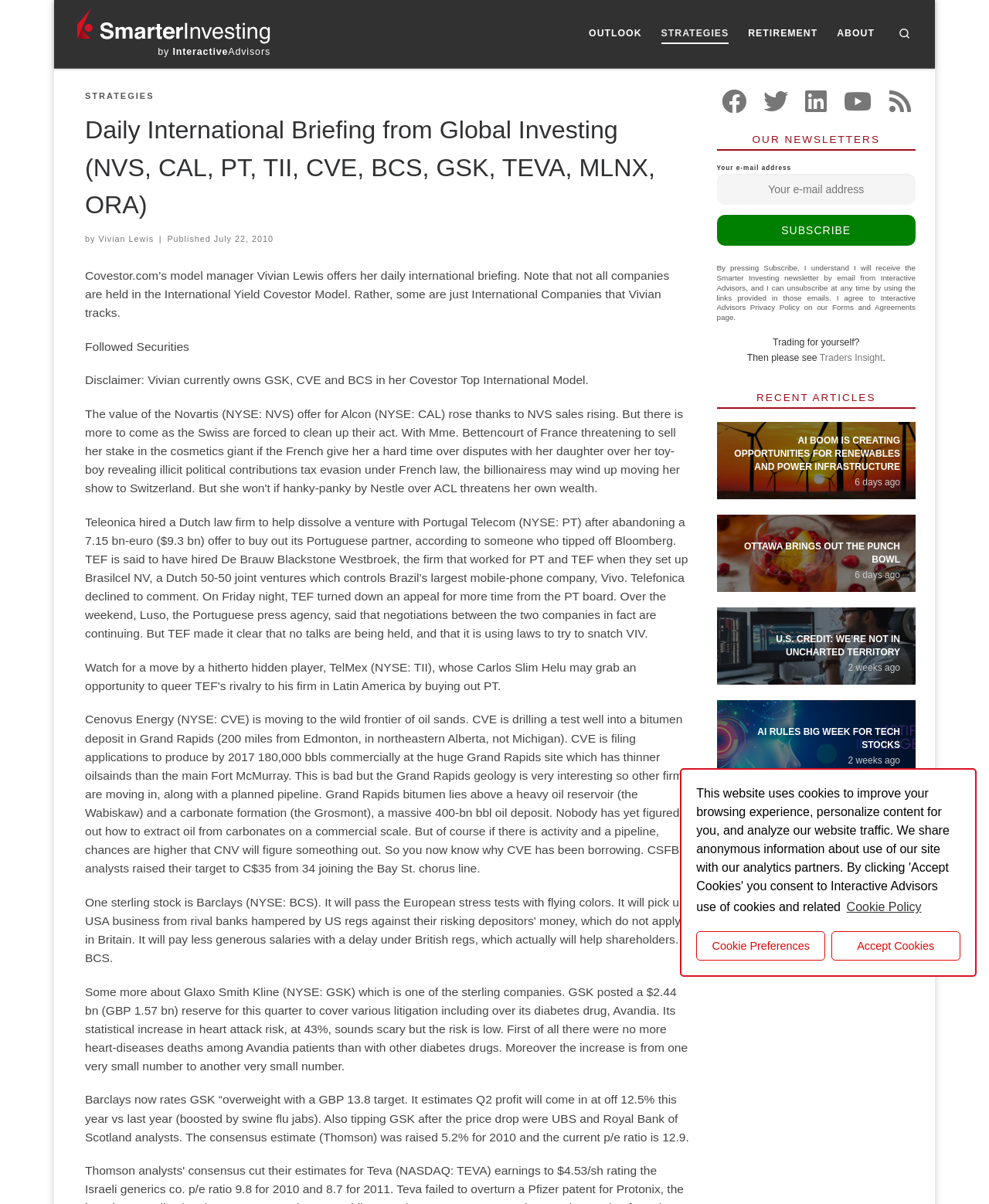What is the author of the daily international briefing?
Observe the image and answer the question with a one-word or short phrase response.

Vivian Lewis